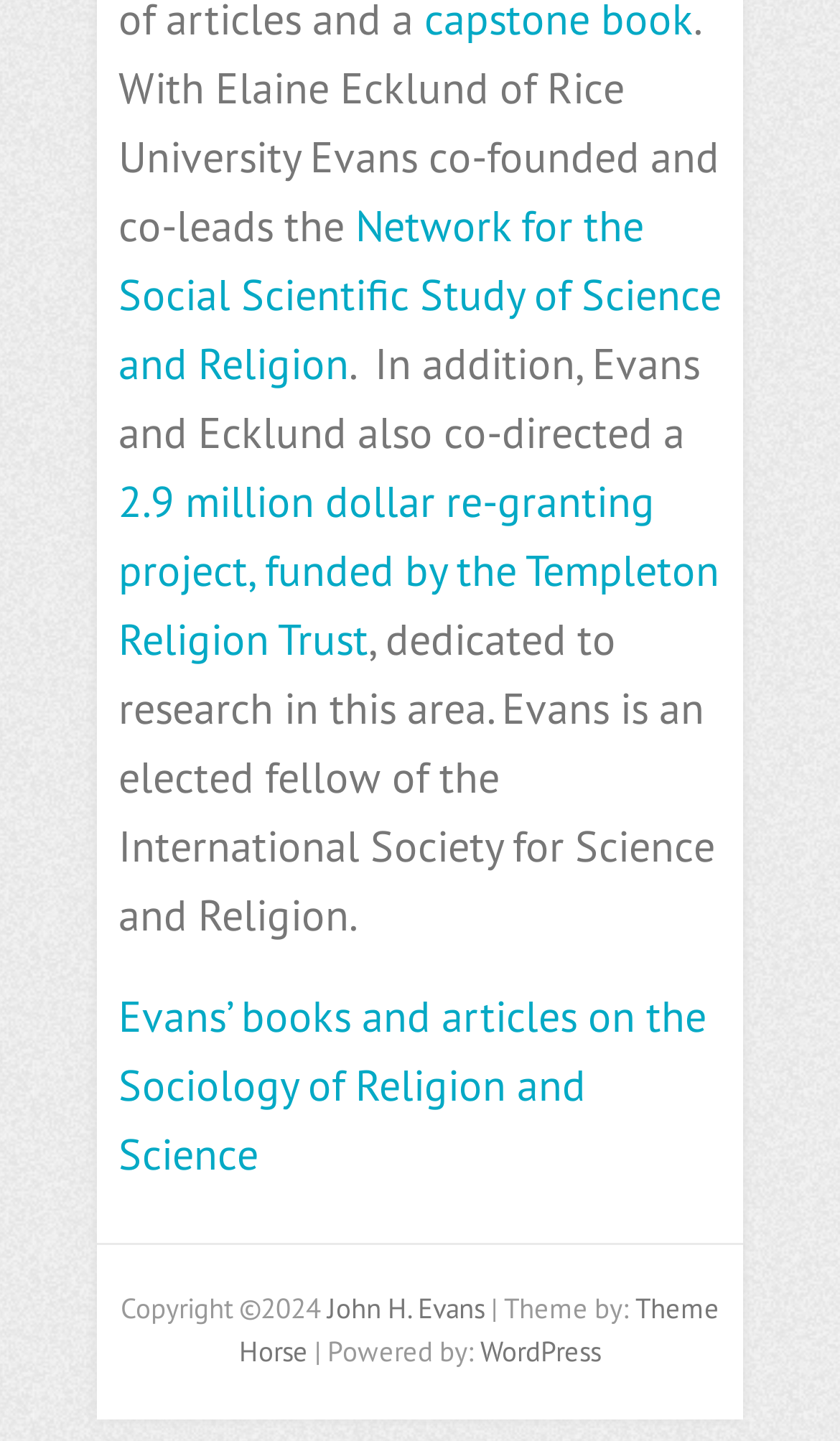Please provide a brief answer to the following inquiry using a single word or phrase:
Who is the author of the books and articles?

Evans